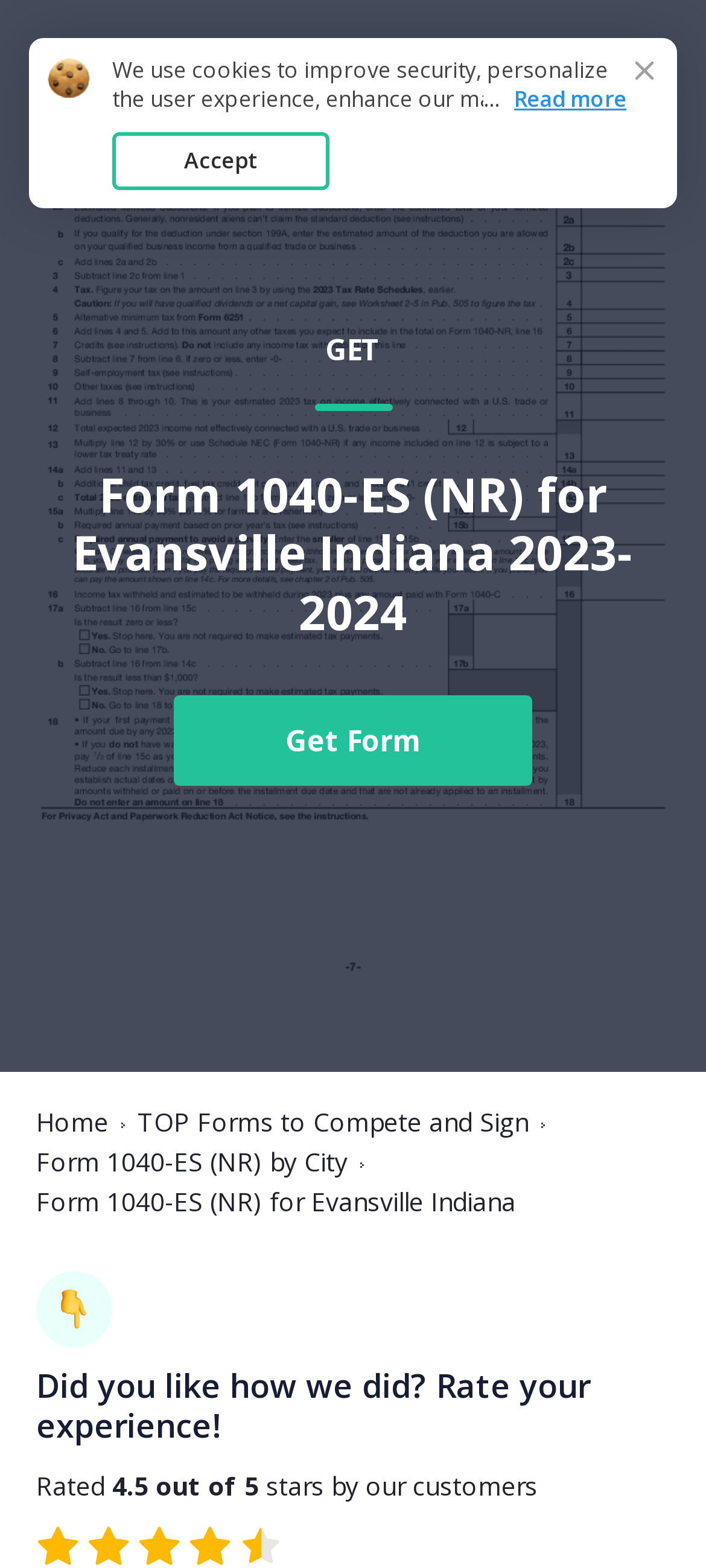Identify the bounding box for the described UI element. Provide the coordinates in (top-left x, top-left y, bottom-right x, bottom-right y) format with values ranging from 0 to 1: “here“

[0.233, 0.109, 0.326, 0.128]